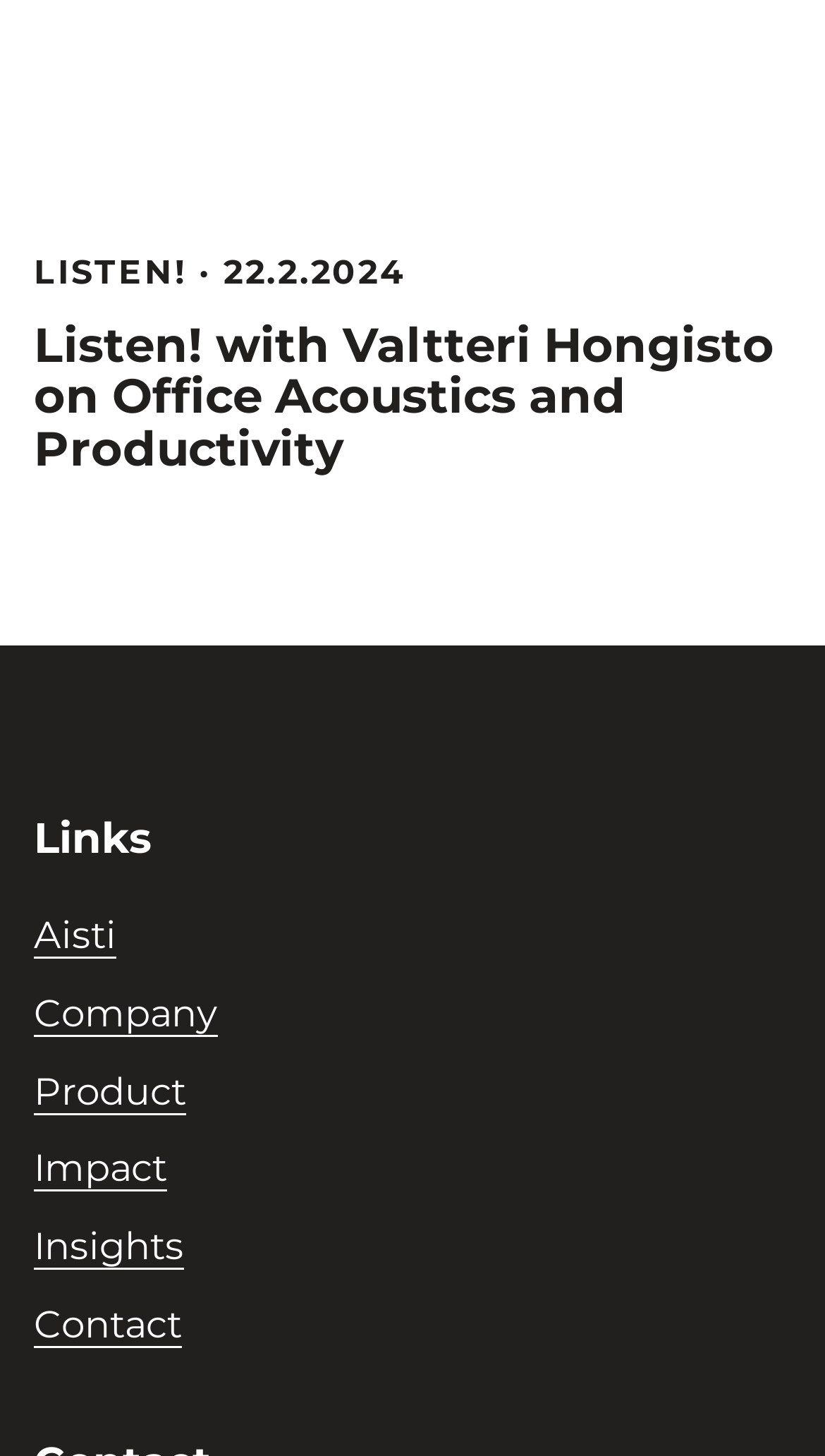Answer in one word or a short phrase: 
What is the first link under the 'Links' heading?

Aisti